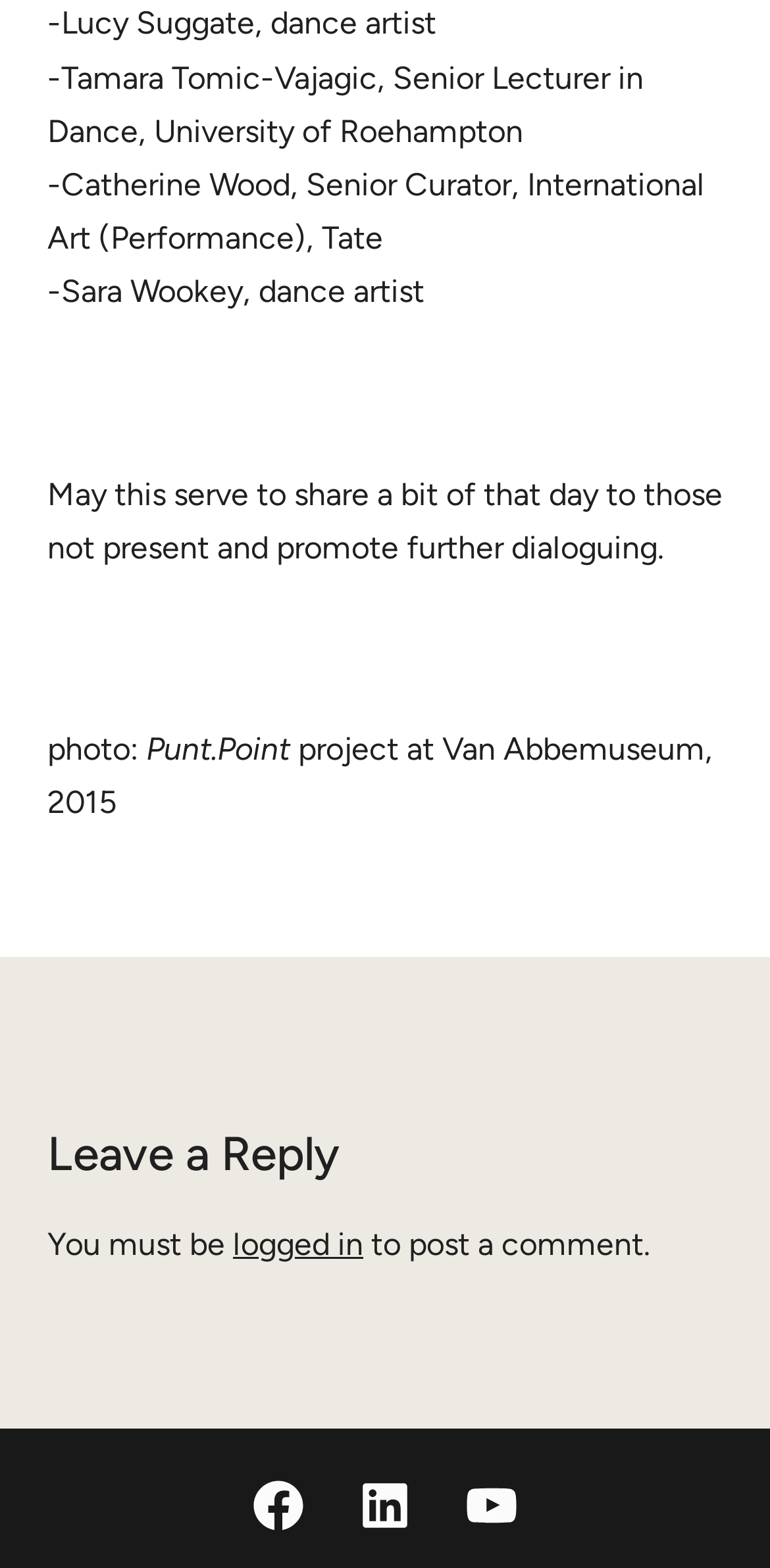Carefully observe the image and respond to the question with a detailed answer:
What is the name of the project mentioned?

The StaticText element with the text 'photo: ' is followed by another StaticText element with the text 'Punt.Point', suggesting that Punt.Point is the name of the project mentioned.